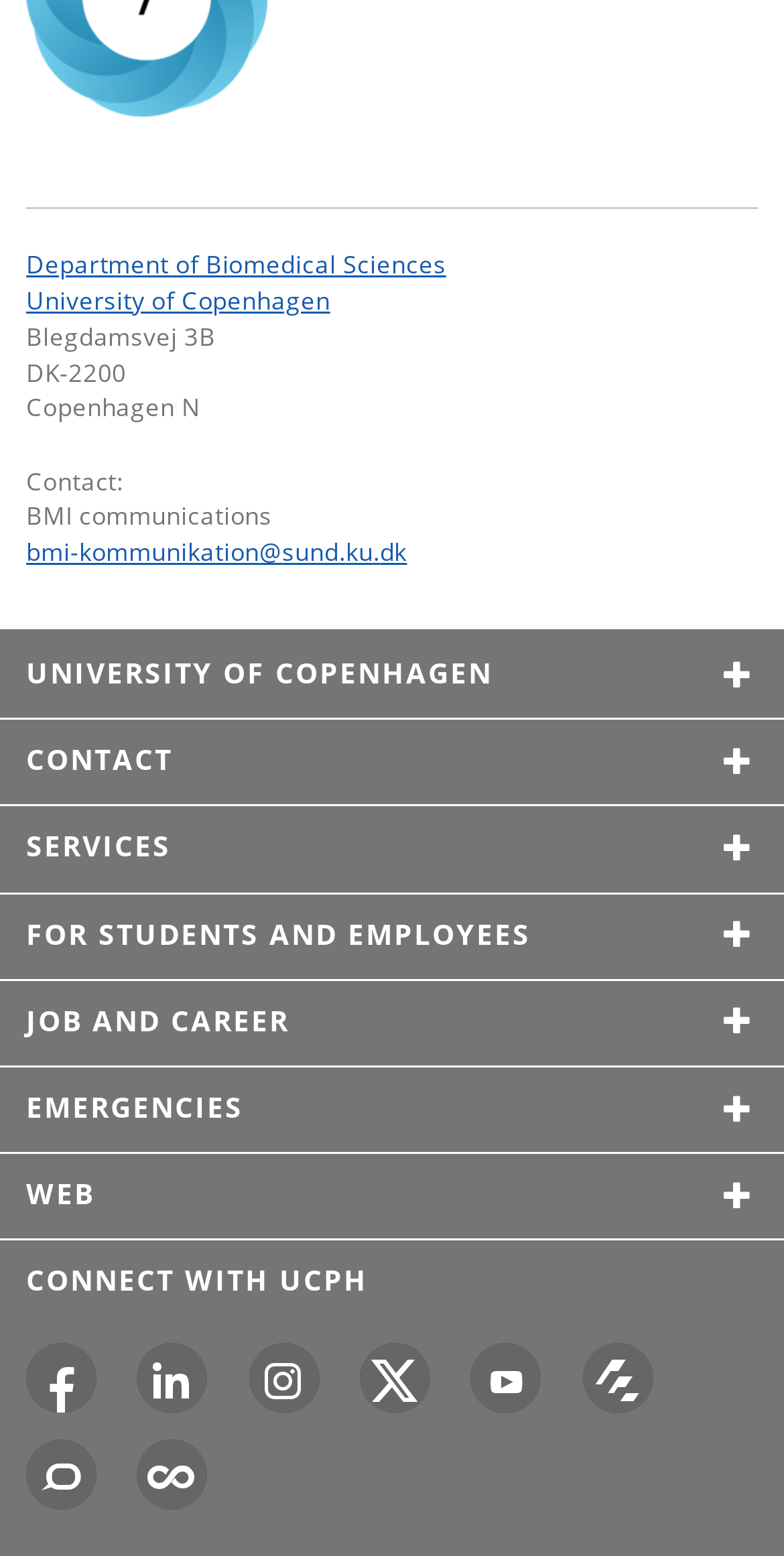Determine the bounding box coordinates of the clickable area required to perform the following instruction: "Follow UCPH on Facebook". The coordinates should be represented as four float numbers between 0 and 1: [left, top, right, bottom].

[0.033, 0.862, 0.123, 0.908]